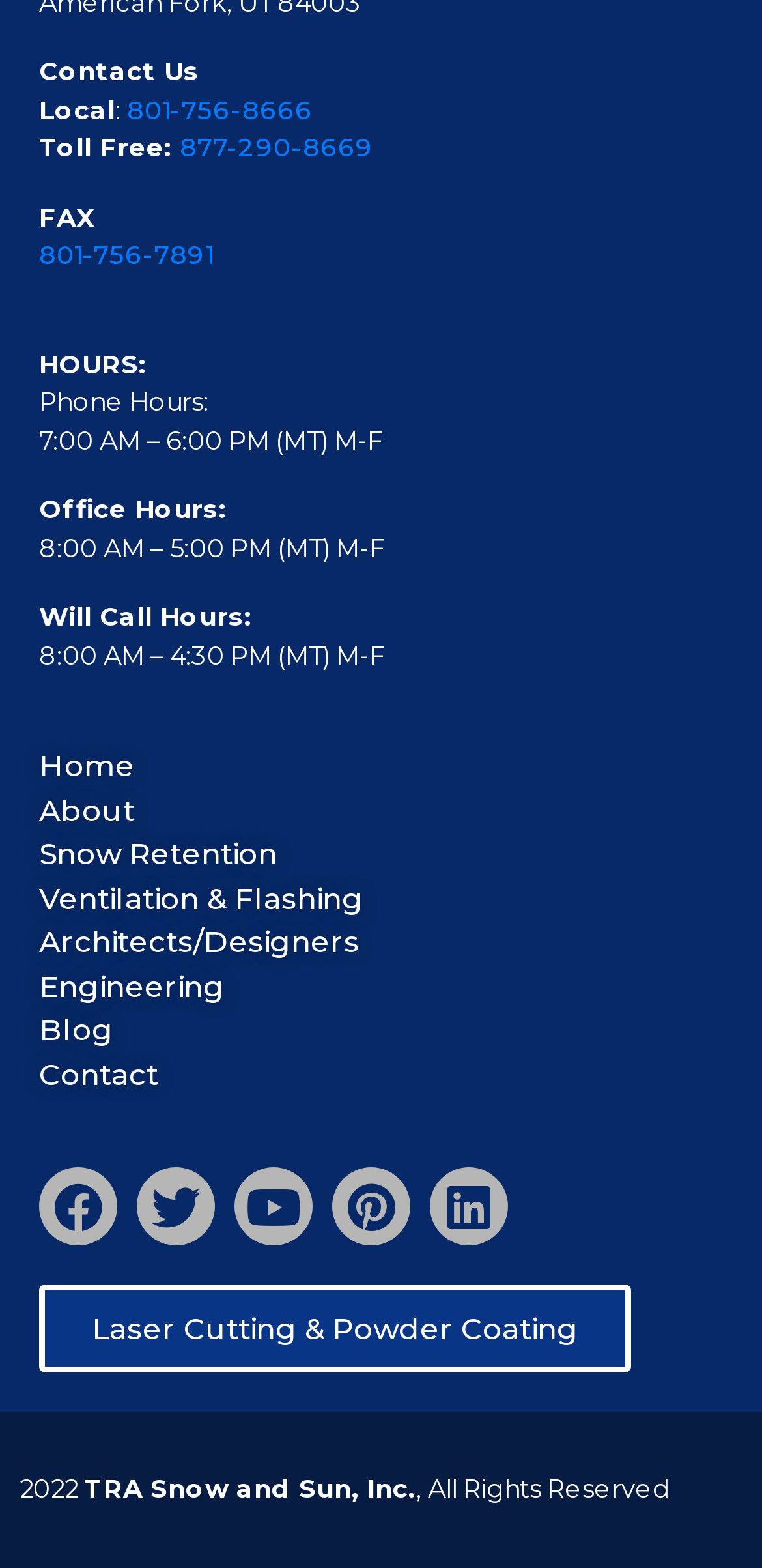Select the bounding box coordinates of the element I need to click to carry out the following instruction: "Check the office hours".

[0.051, 0.339, 0.505, 0.359]